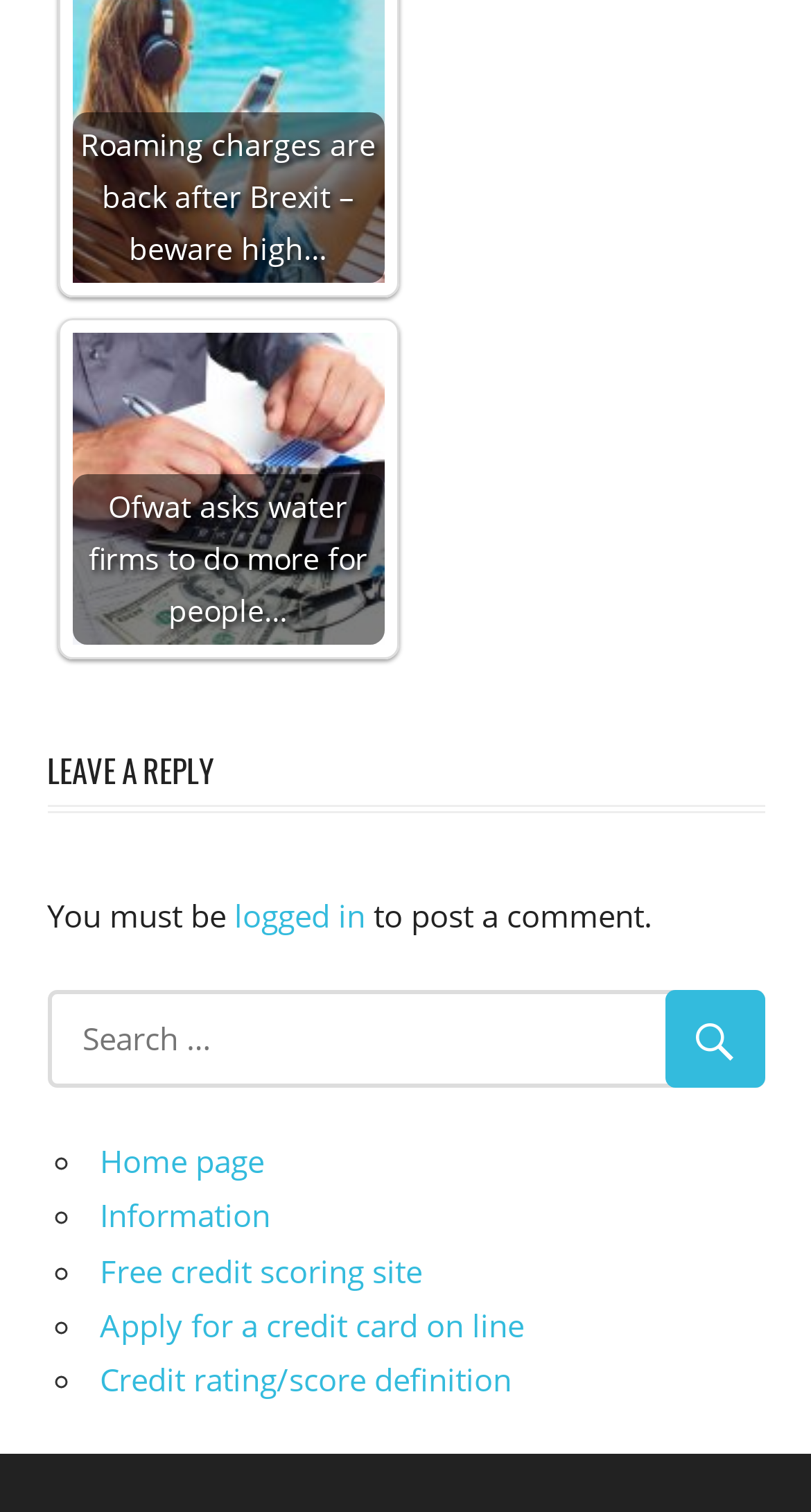Locate and provide the bounding box coordinates for the HTML element that matches this description: "aria-label="home link"".

None